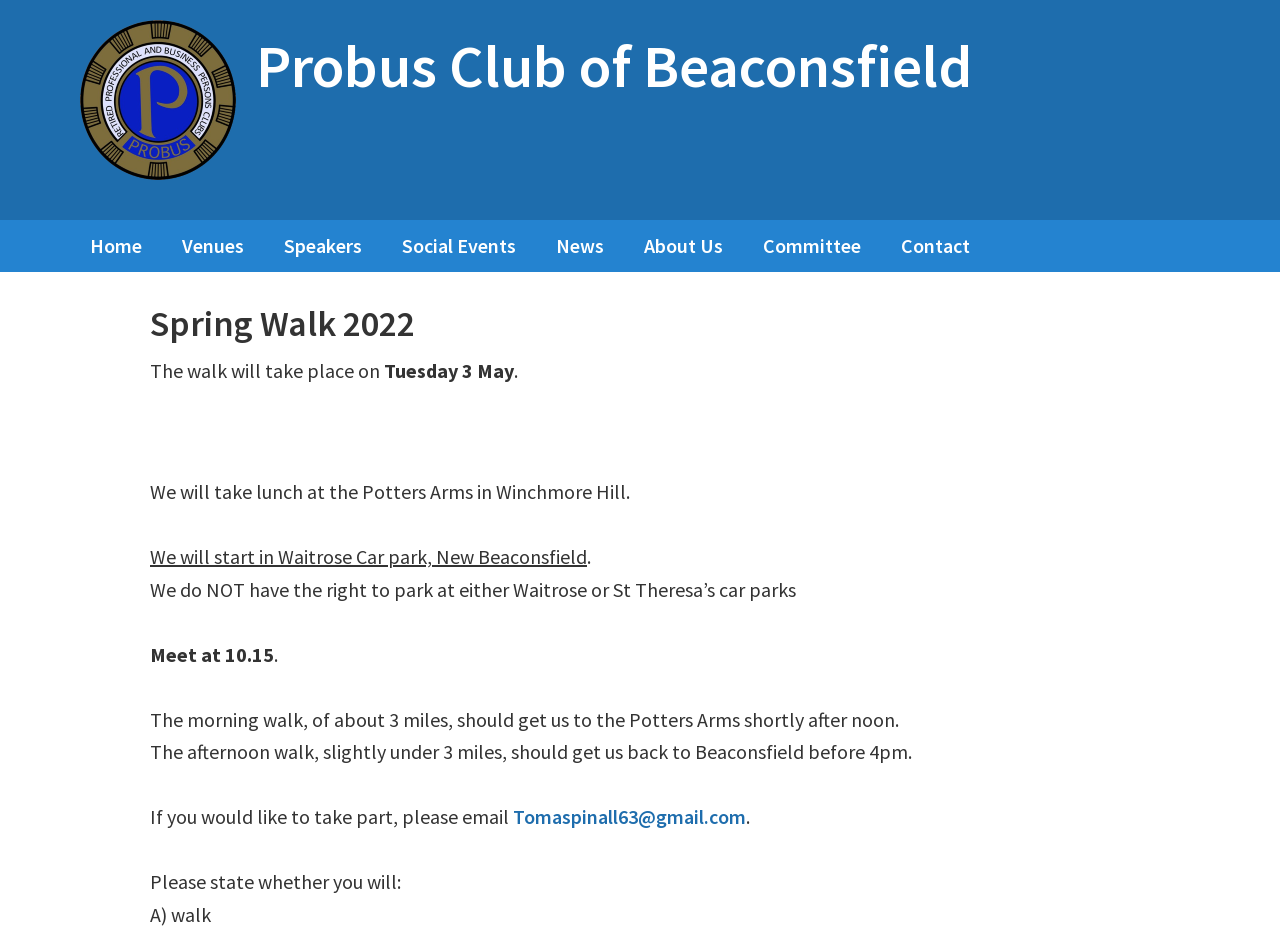What is the date of the walk?
Refer to the screenshot and answer in one word or phrase.

Tuesday 3 May